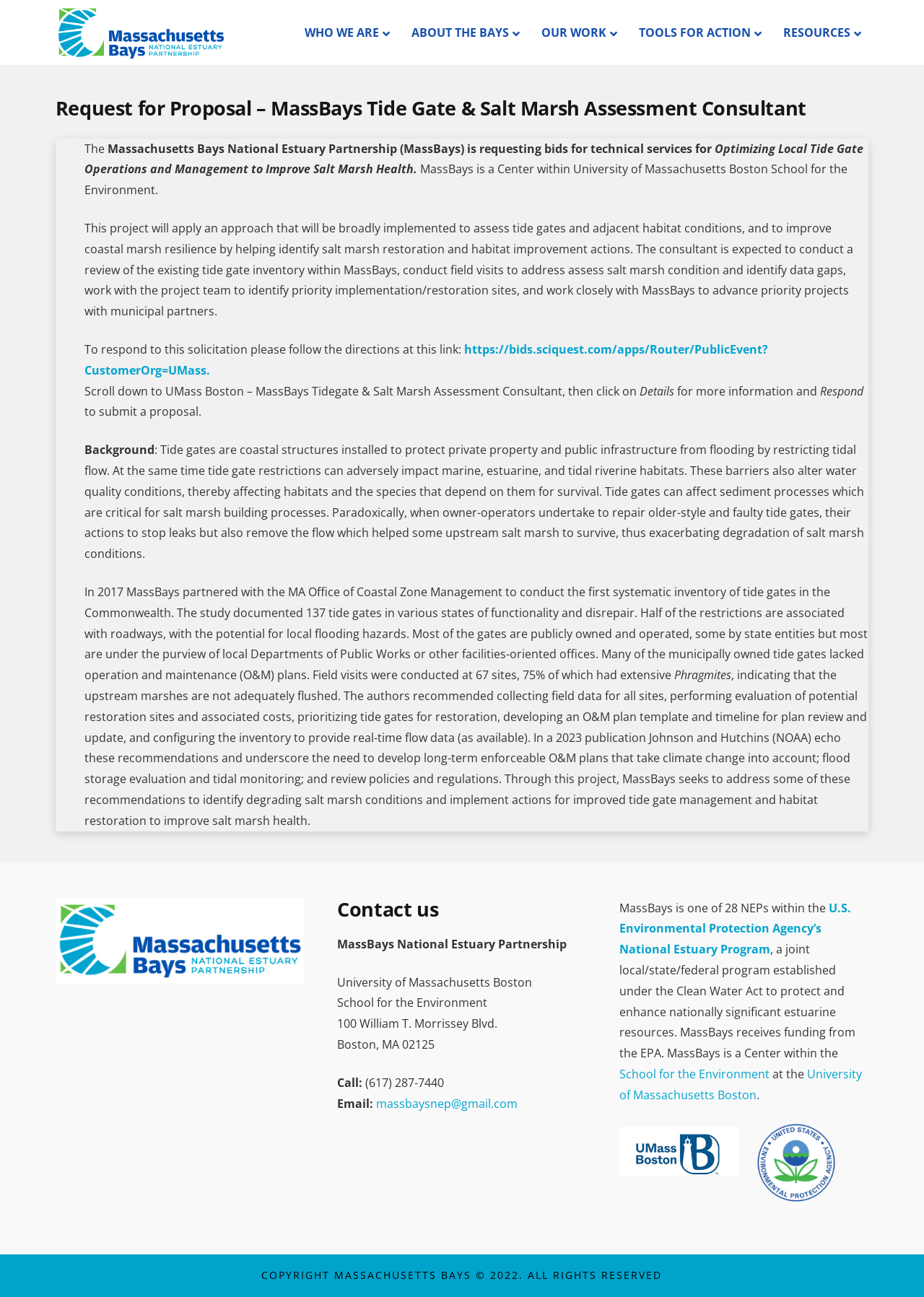Write an exhaustive caption that covers the webpage's main aspects.

The webpage is about a request for proposal for a consultant to assess tide gates and salt marshes in Massachusetts Bays. At the top of the page, there is a logo of Massachusetts Bays National Estuary Partnership, which is a link to their website. Below the logo, there are five main navigation links: "WHO WE ARE", "ABOUT THE BAYS", "OUR WORK", "TOOLS FOR ACTION", and "RESOURCES".

The main content of the page is divided into sections. The first section has a heading "Request for Proposal – MassBays Tide Gate & Salt Marsh Assessment Consultant" and provides an introduction to the project. The text explains that Massachusetts Bays National Estuary Partnership is seeking bids for technical services to optimize local tide gate operations and management to improve salt marsh health.

The second section describes the project's objectives, which include conducting a review of existing tide gate inventory, conducting field visits, and identifying priority implementation and restoration sites. The text also explains that the consultant is expected to work closely with MassBays to advance priority projects with municipal partners.

The third section provides instructions on how to respond to the solicitation, including a link to a website where proposals can be submitted. The section also provides background information on tide gates and their impact on salt marshes, citing a 2017 study and a 2023 publication.

At the bottom of the page, there is a "Contact us" section with the address, phone number, and email of Massachusetts Bays National Estuary Partnership. There are also links to the University of Massachusetts Boston and the U.S. Environmental Protection Agency’s National Estuary Program. Finally, there is a copyright notice at the very bottom of the page.